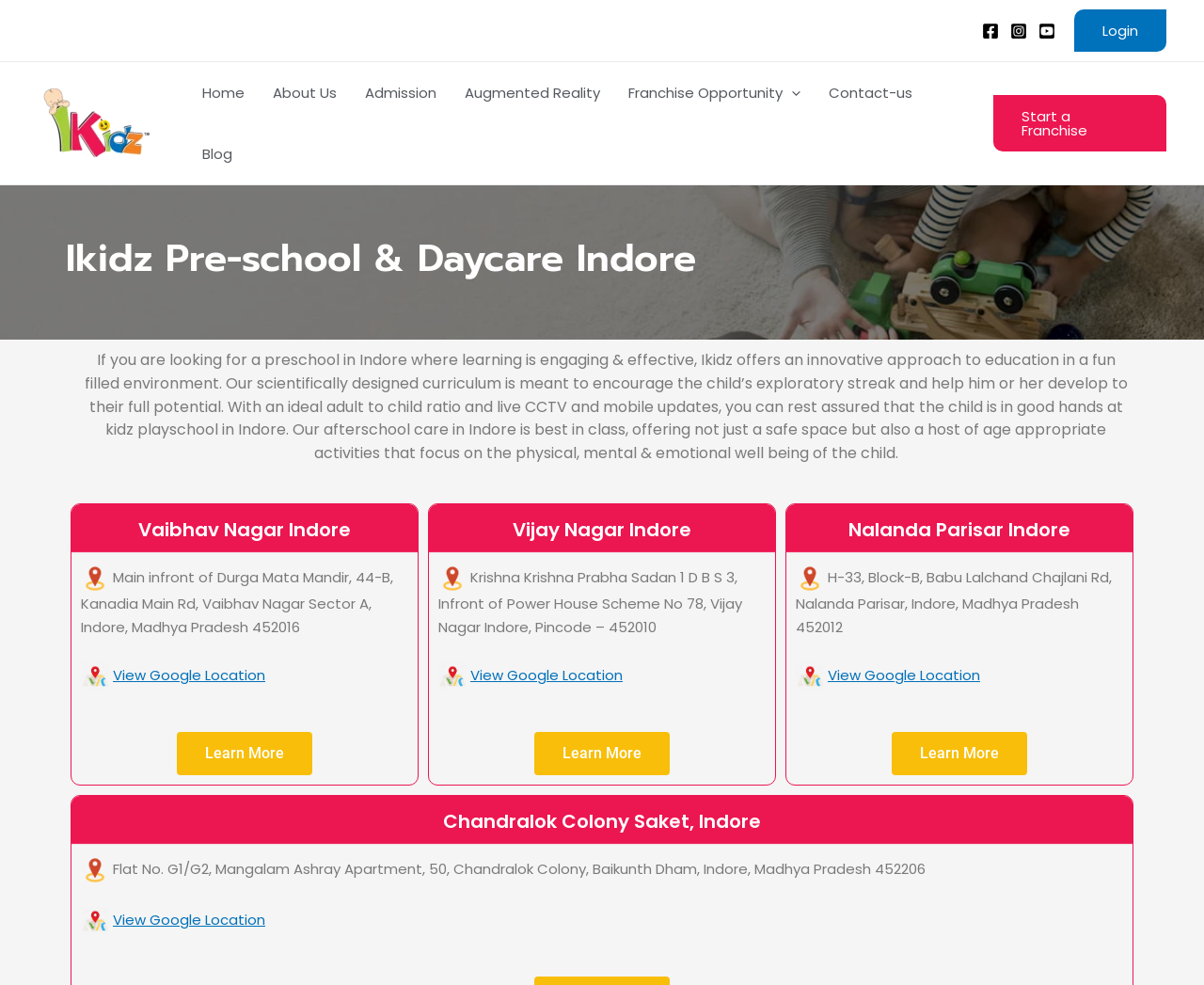What is the purpose of the 'Start a Franchise' link?
Using the visual information, respond with a single word or phrase.

To start a franchise